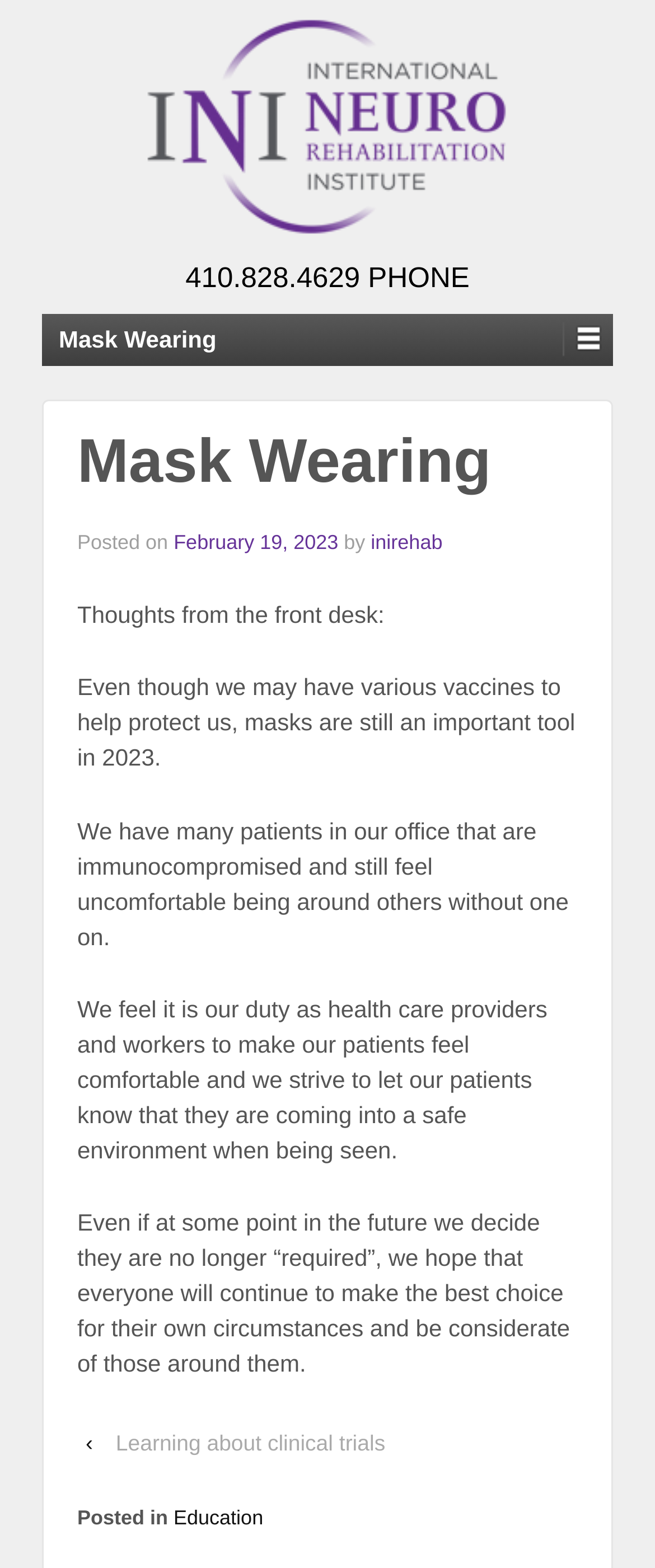Answer the question below using just one word or a short phrase: 
Who posted the article?

inirehab